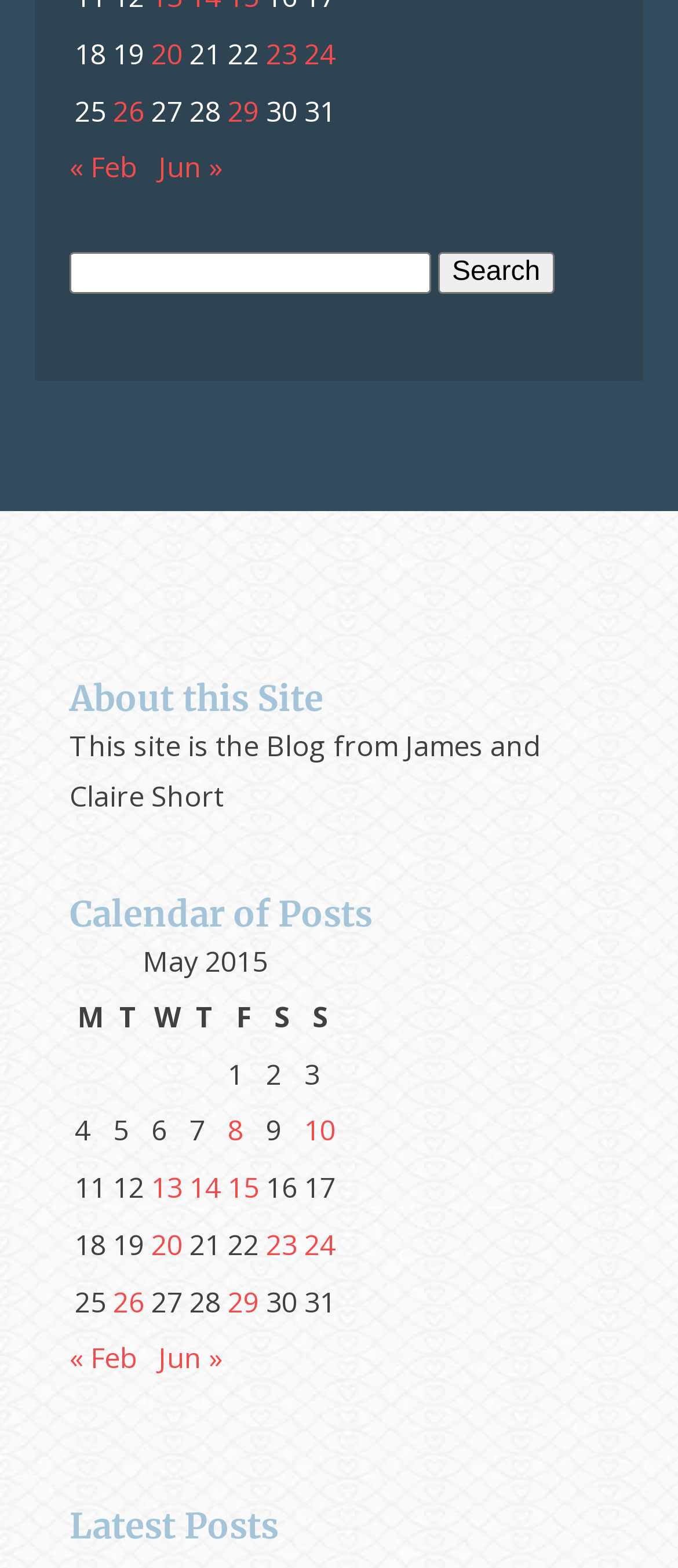What is the previous month?
Based on the visual content, answer with a single word or a brief phrase.

Feb